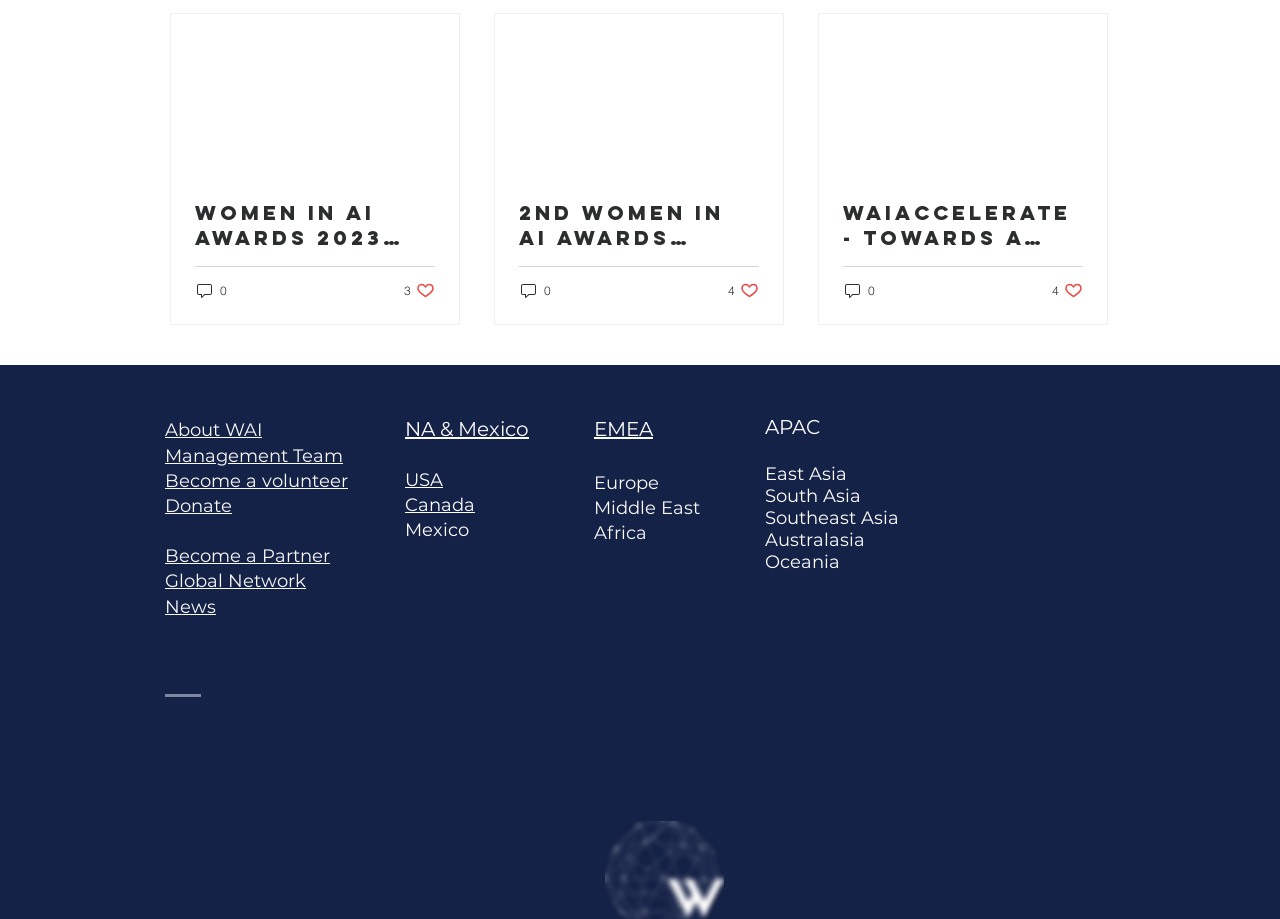Provide the bounding box coordinates of the section that needs to be clicked to accomplish the following instruction: "Click on the 'White LinkedIn Icon' link."

[0.129, 0.927, 0.149, 0.955]